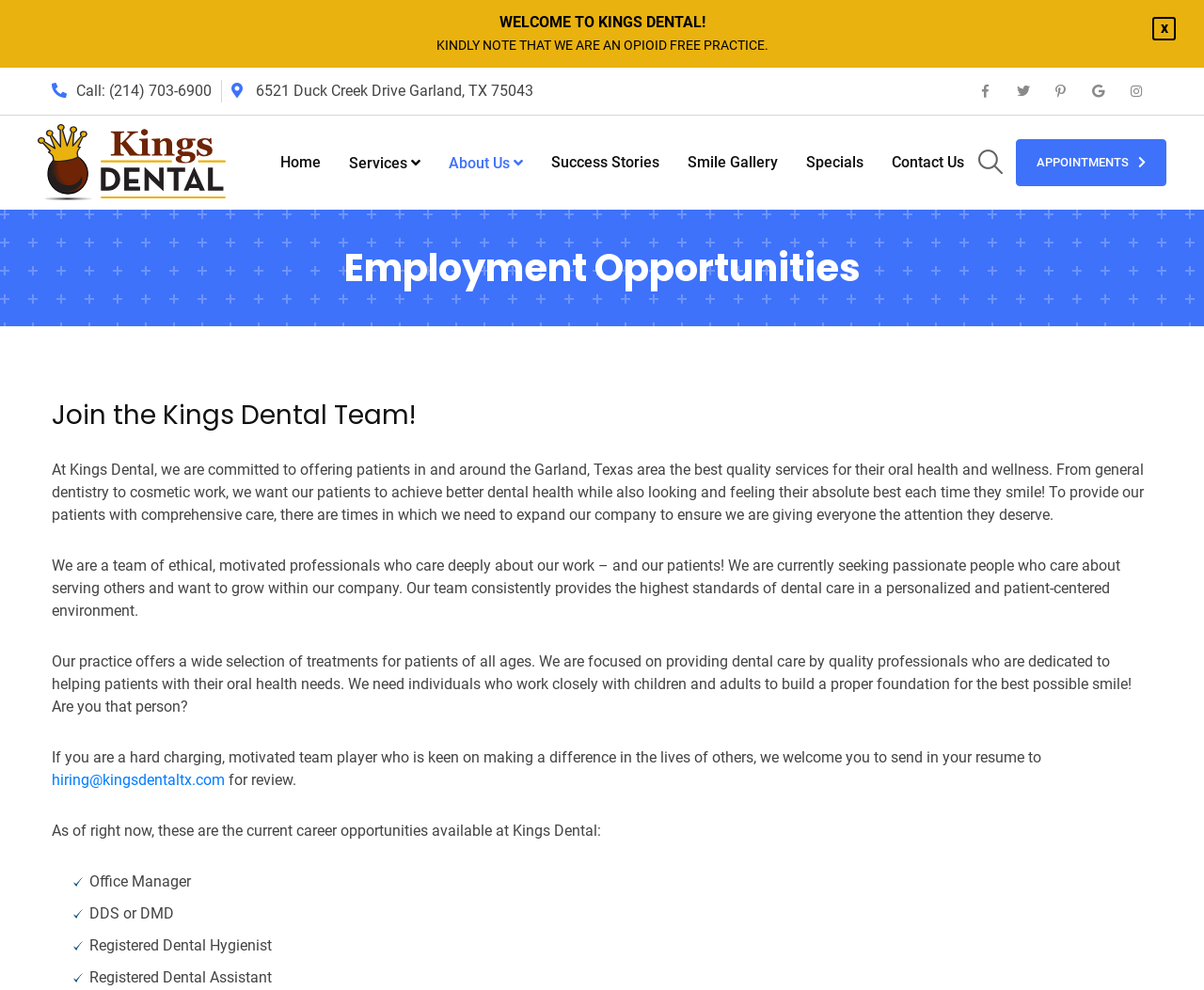Identify the bounding box coordinates of the section that should be clicked to achieve the task described: "Make an appointment".

[0.844, 0.141, 0.969, 0.188]